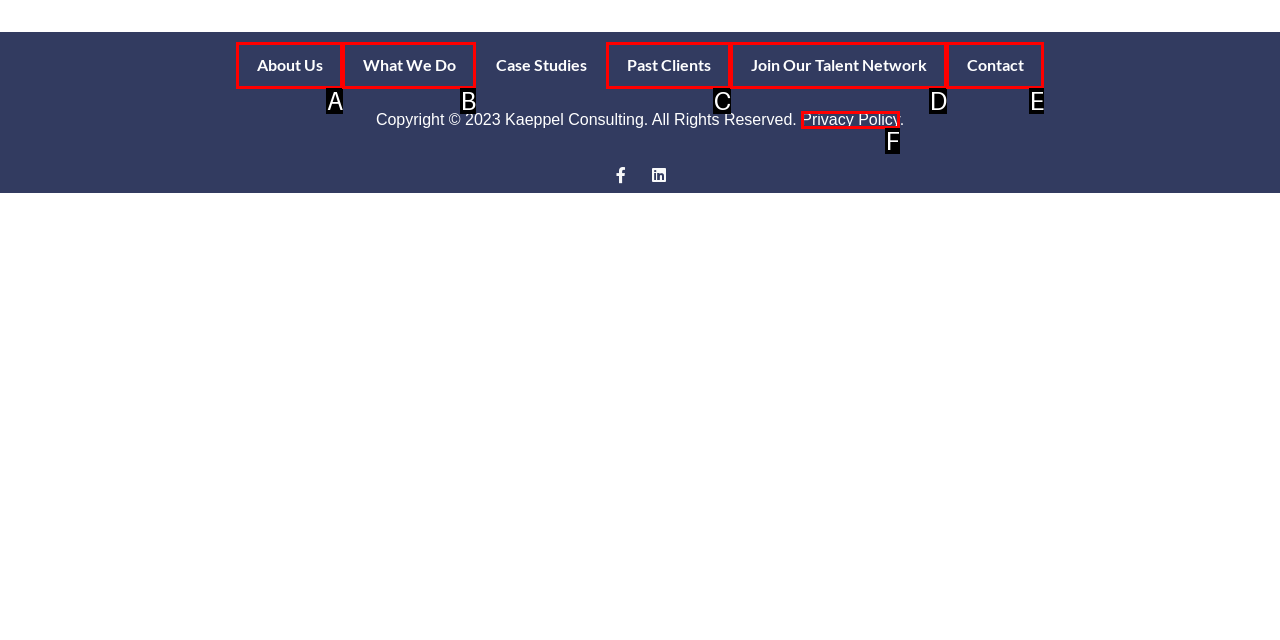Choose the UI element that best aligns with the description: About Us
Respond with the letter of the chosen option directly.

A